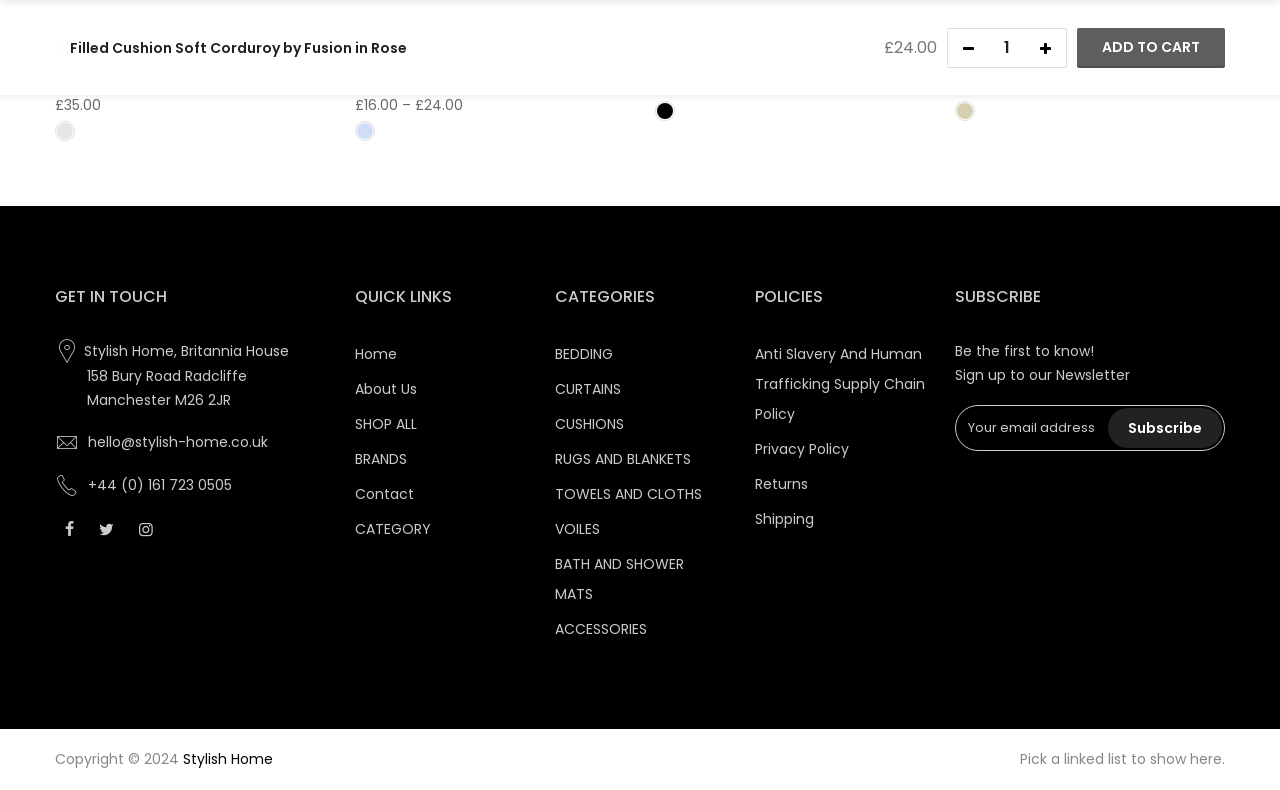Please predict the bounding box coordinates (top-left x, top-left y, bottom-right x, bottom-right y) for the UI element in the screenshot that fits the description: Follow on Instagram

[0.109, 0.654, 0.123, 0.685]